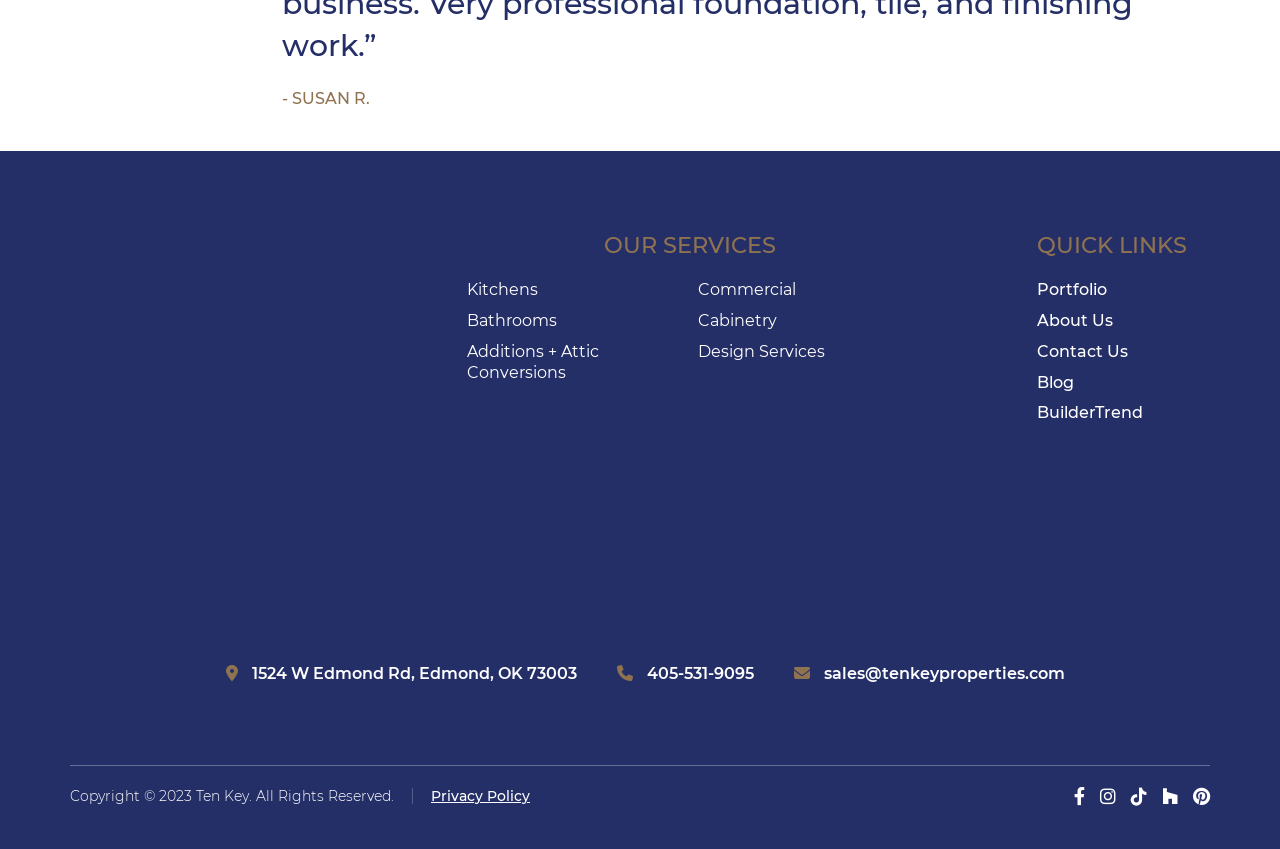How many services are listed?
Using the picture, provide a one-word or short phrase answer.

6